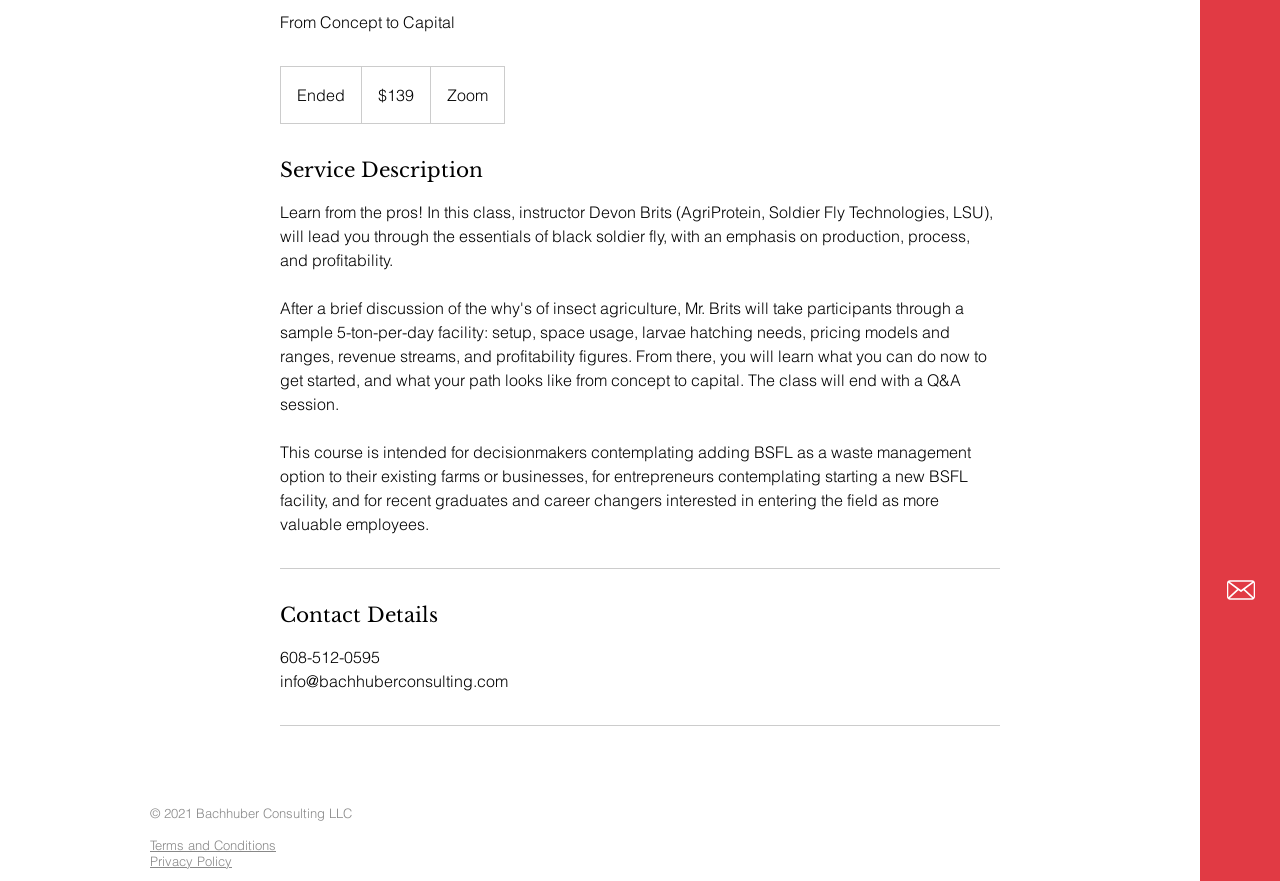Using the provided description Terms and Conditions, find the bounding box coordinates for the UI element. Provide the coordinates in (top-left x, top-left y, bottom-right x, bottom-right y) format, ensuring all values are between 0 and 1.

[0.117, 0.95, 0.216, 0.968]